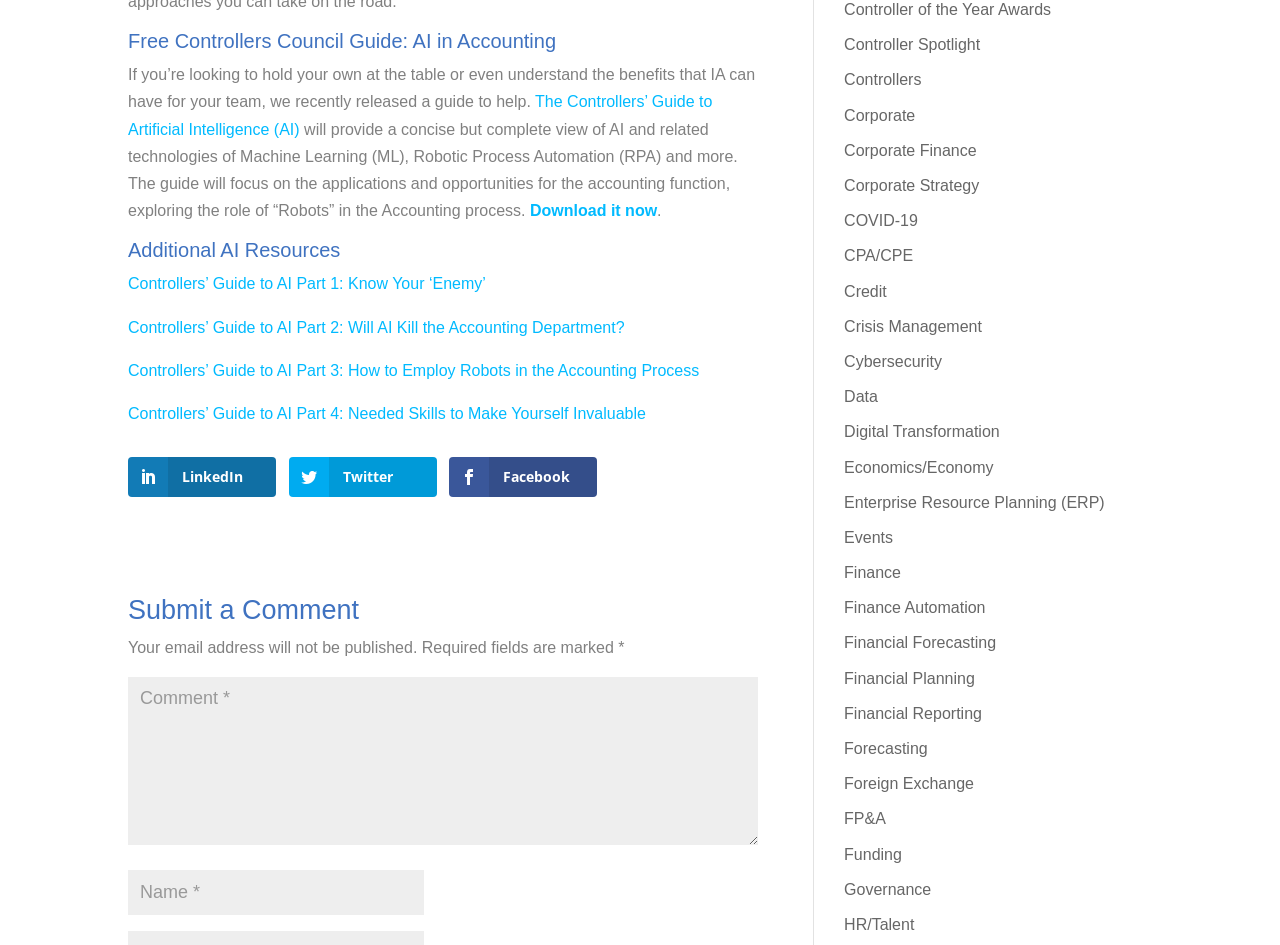Answer the question below in one word or phrase:
What is the purpose of the 'Download it now' button?

To download the guide